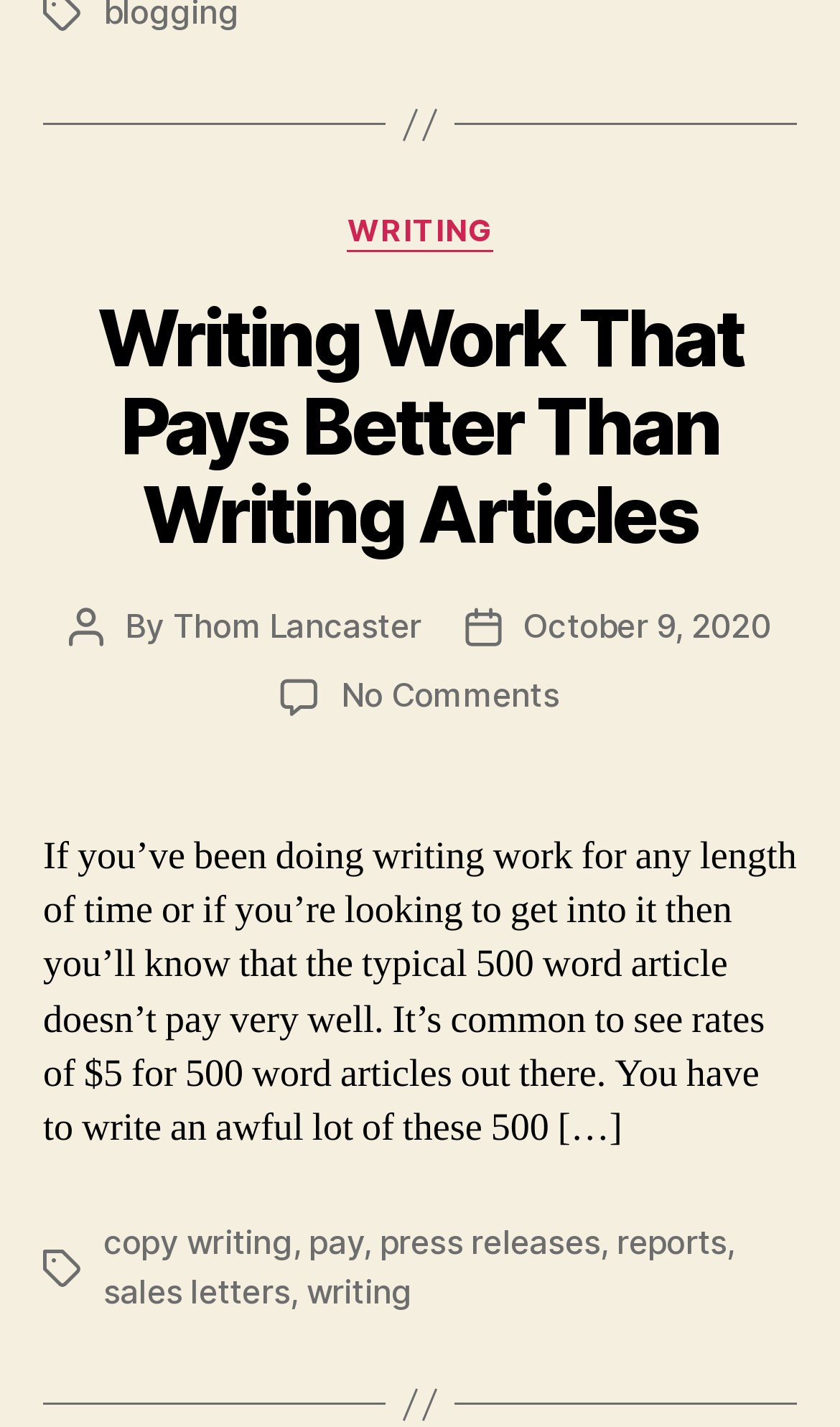Please specify the bounding box coordinates of the clickable region necessary for completing the following instruction: "Read the article 'Writing Work That Pays Better Than Writing Articles'". The coordinates must consist of four float numbers between 0 and 1, i.e., [left, top, right, bottom].

[0.116, 0.204, 0.884, 0.394]